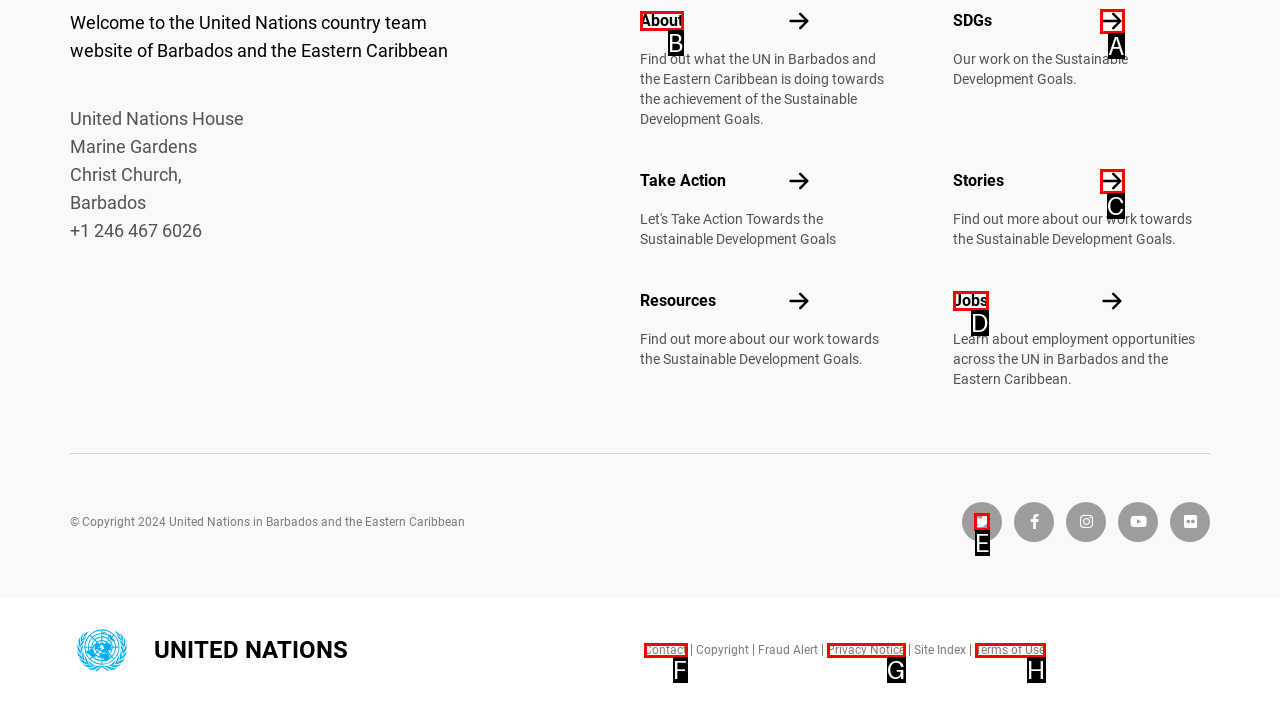Select the letter of the UI element you need to click on to fulfill this task: Visit the UN on Twitter. Write down the letter only.

E